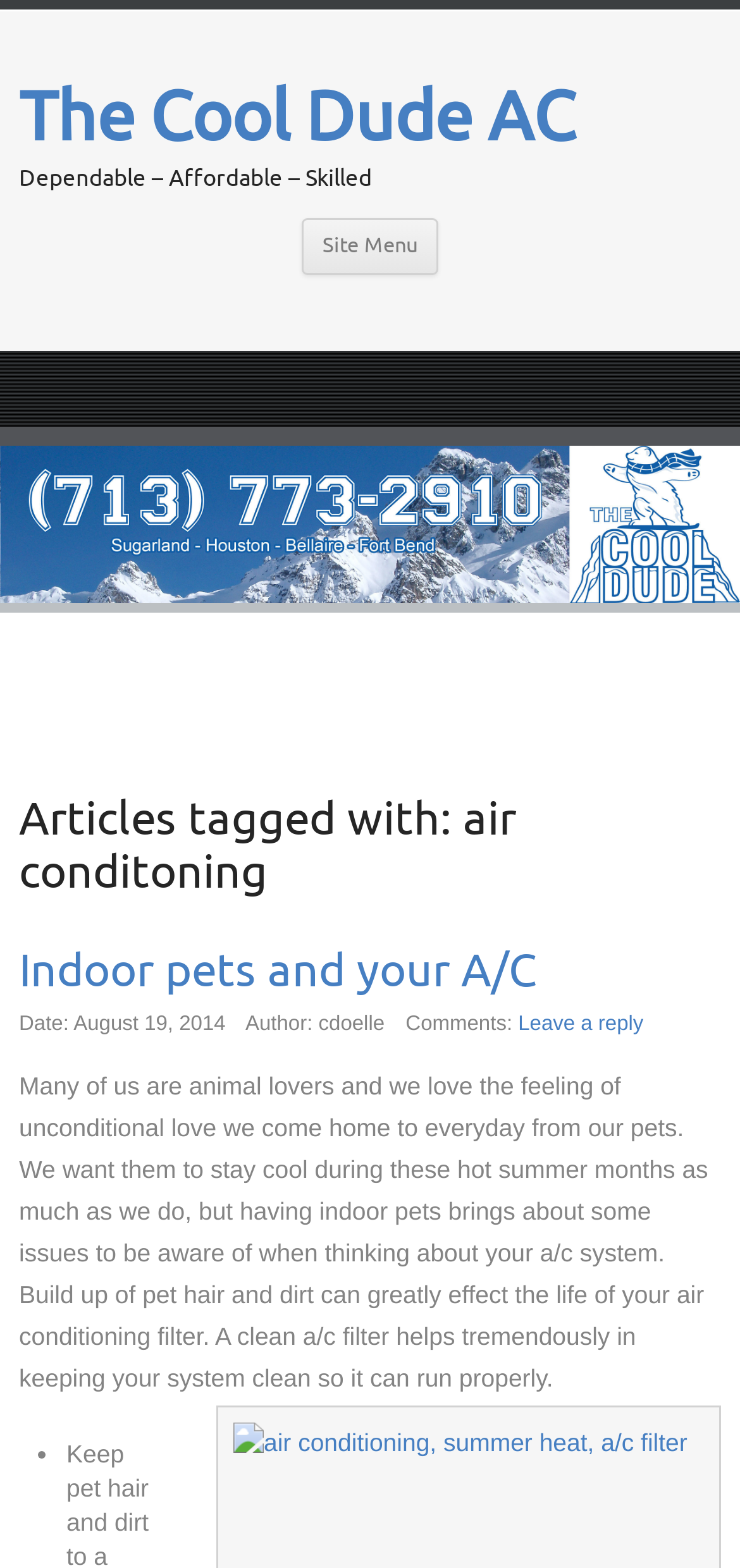What is the topic of the latest article?
Based on the image, give a one-word or short phrase answer.

Indoor pets and your A/C